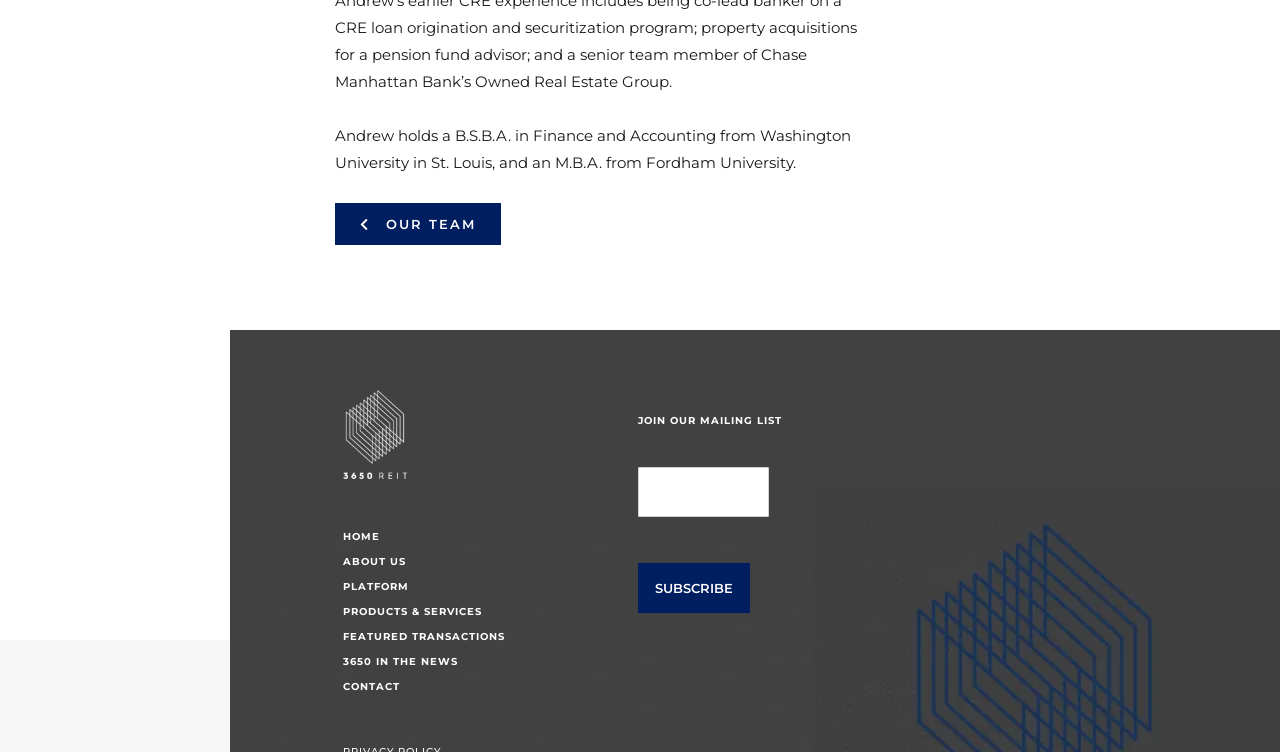Using the provided description: "3650 IN THE News", find the bounding box coordinates of the corresponding UI element. The output should be four float numbers between 0 and 1, in the format [left, top, right, bottom].

[0.268, 0.869, 0.451, 0.889]